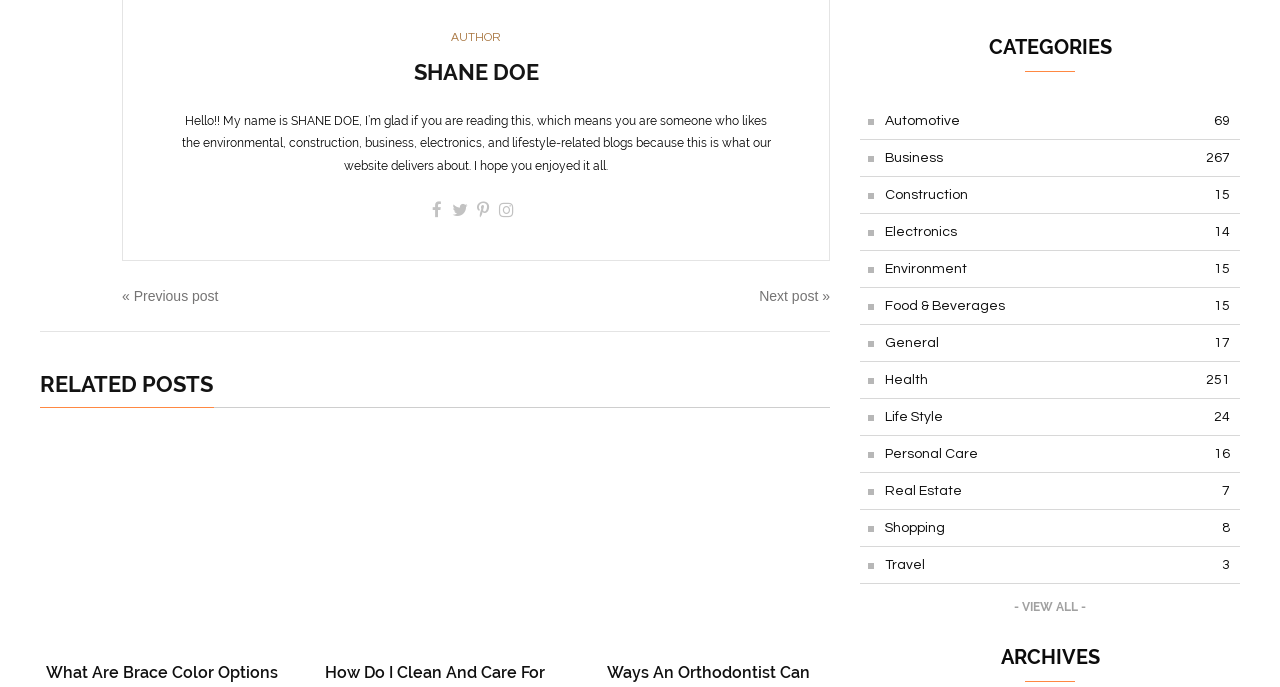Answer the following query with a single word or phrase:
What is the author's name?

SHANE DOE